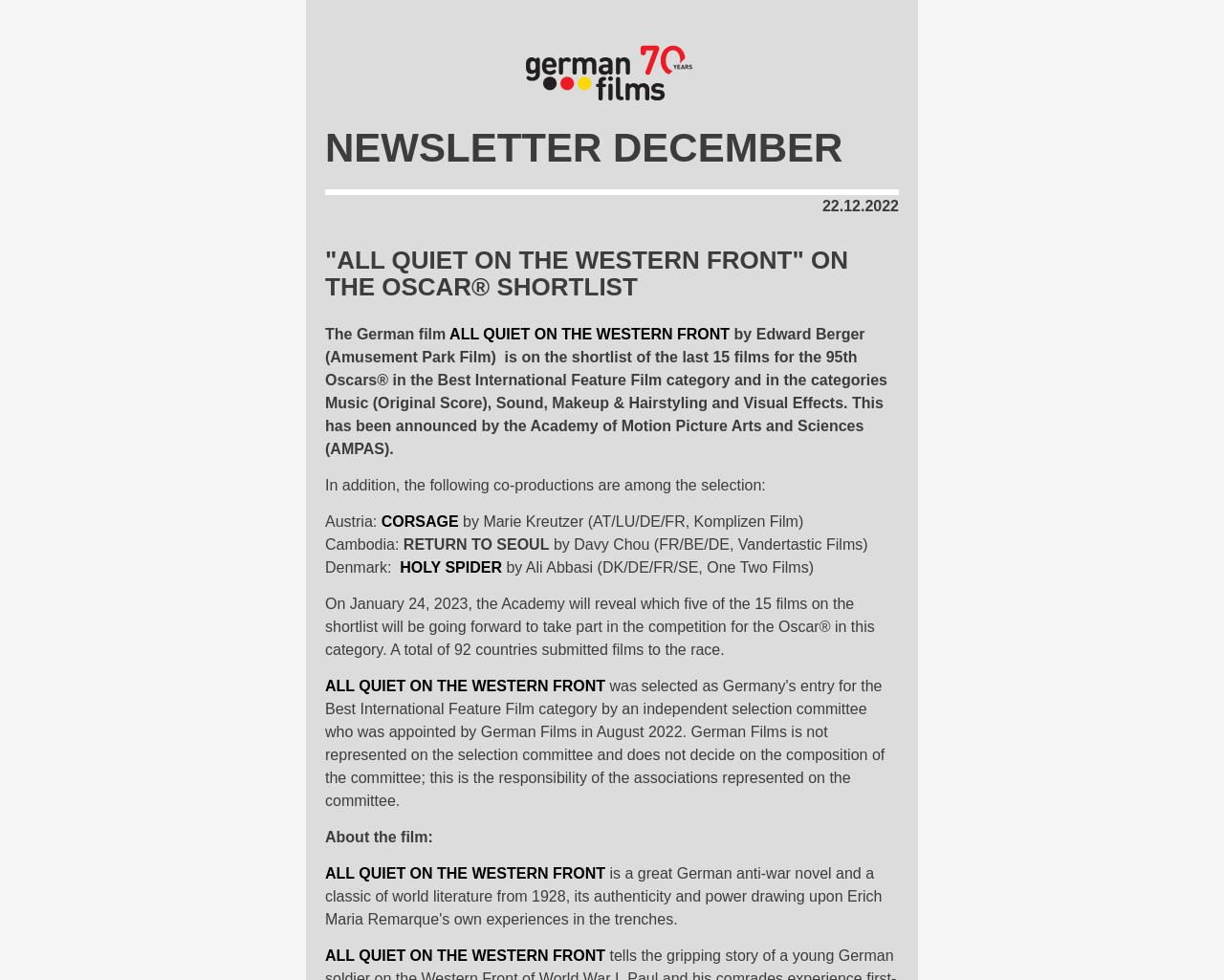Please find the bounding box coordinates (top-left x, top-left y, bottom-right x, bottom-right y) in the screenshot for the UI element described as follows: CORSAGE

[0.311, 0.524, 0.375, 0.54]